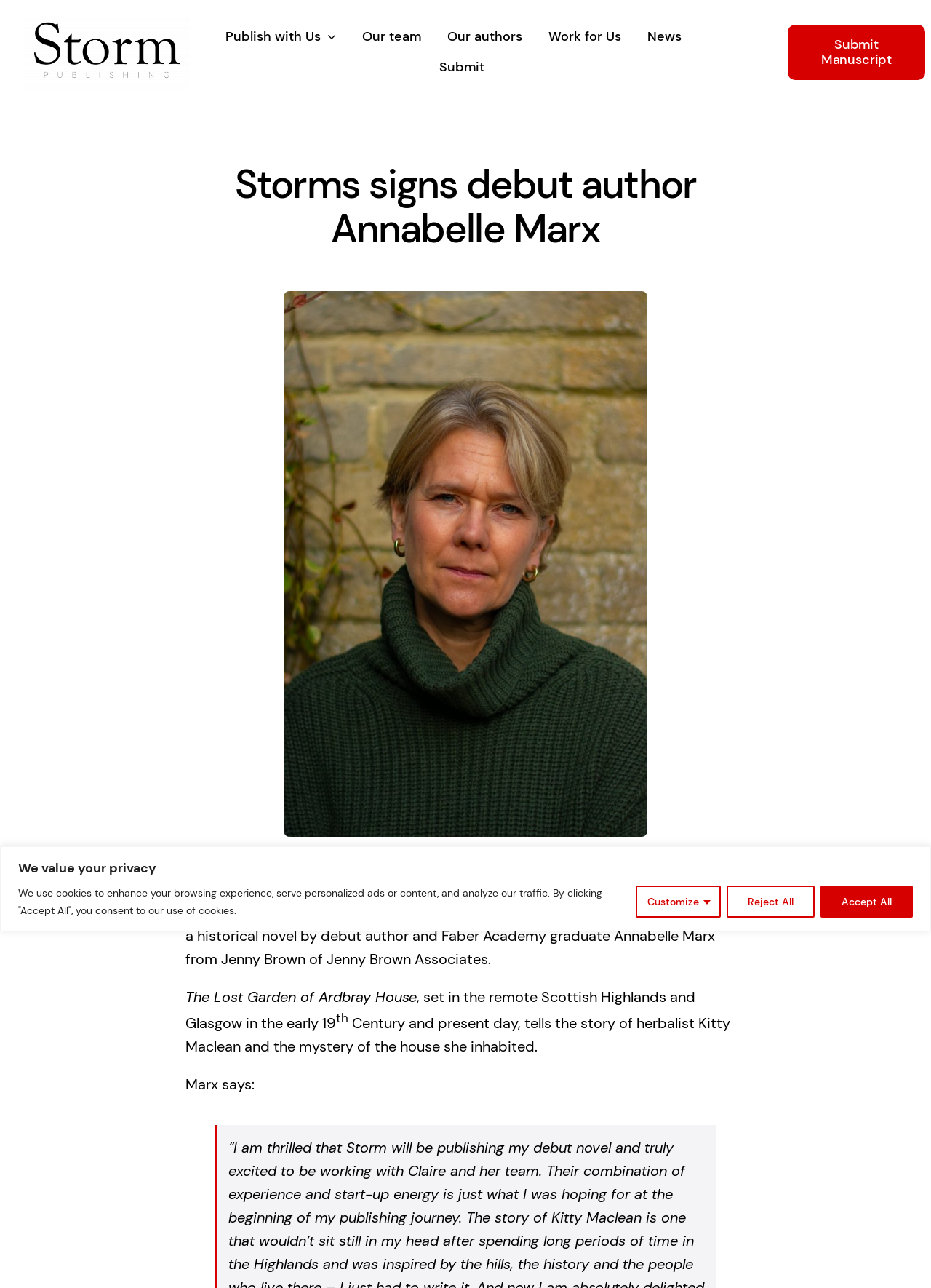Identify the bounding box coordinates of the area you need to click to perform the following instruction: "View News".

[0.691, 0.017, 0.737, 0.041]